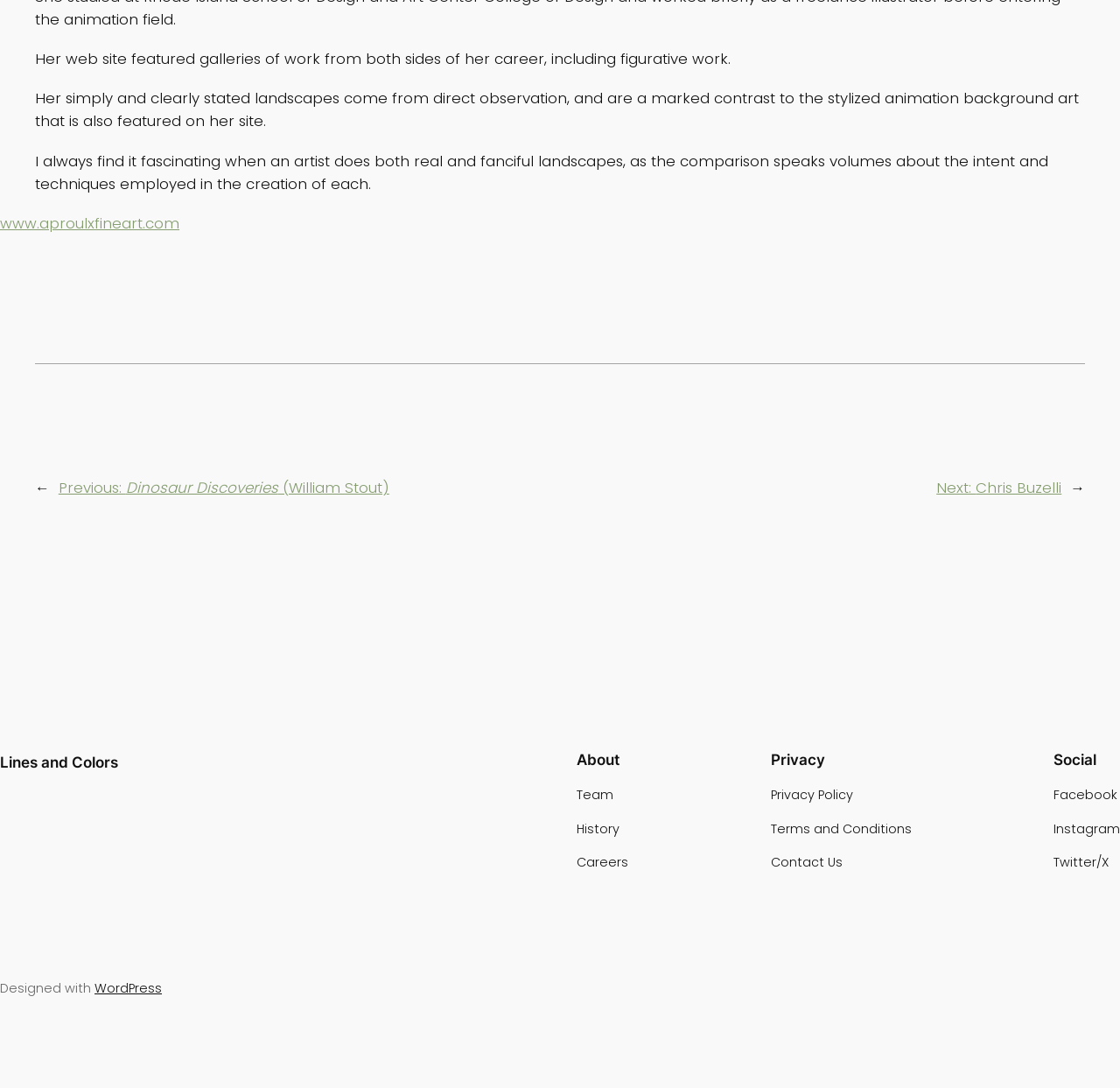Consider the image and give a detailed and elaborate answer to the question: 
What is the artist's career featured on her website?

The webpage mentions that the artist's website features galleries of work from both sides of her career, including figurative work and stylized animation background art. This indicates that the artist has a dual career in both realistic and fanciful landscapes.